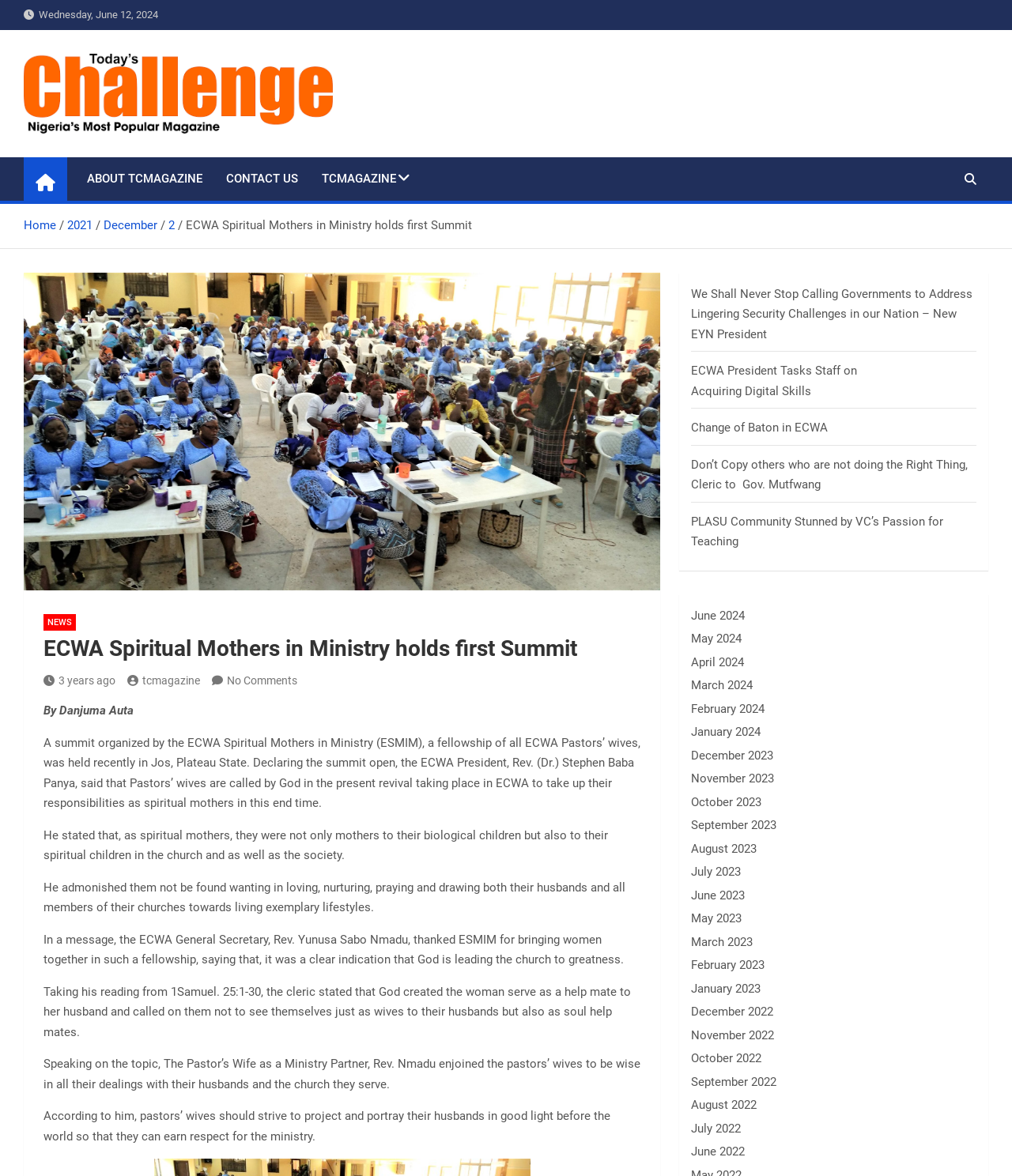Provide the bounding box coordinates for the area that should be clicked to complete the instruction: "Read the article titled ECWA Spiritual Mothers in Ministry holds first Summit".

[0.043, 0.54, 0.633, 0.564]